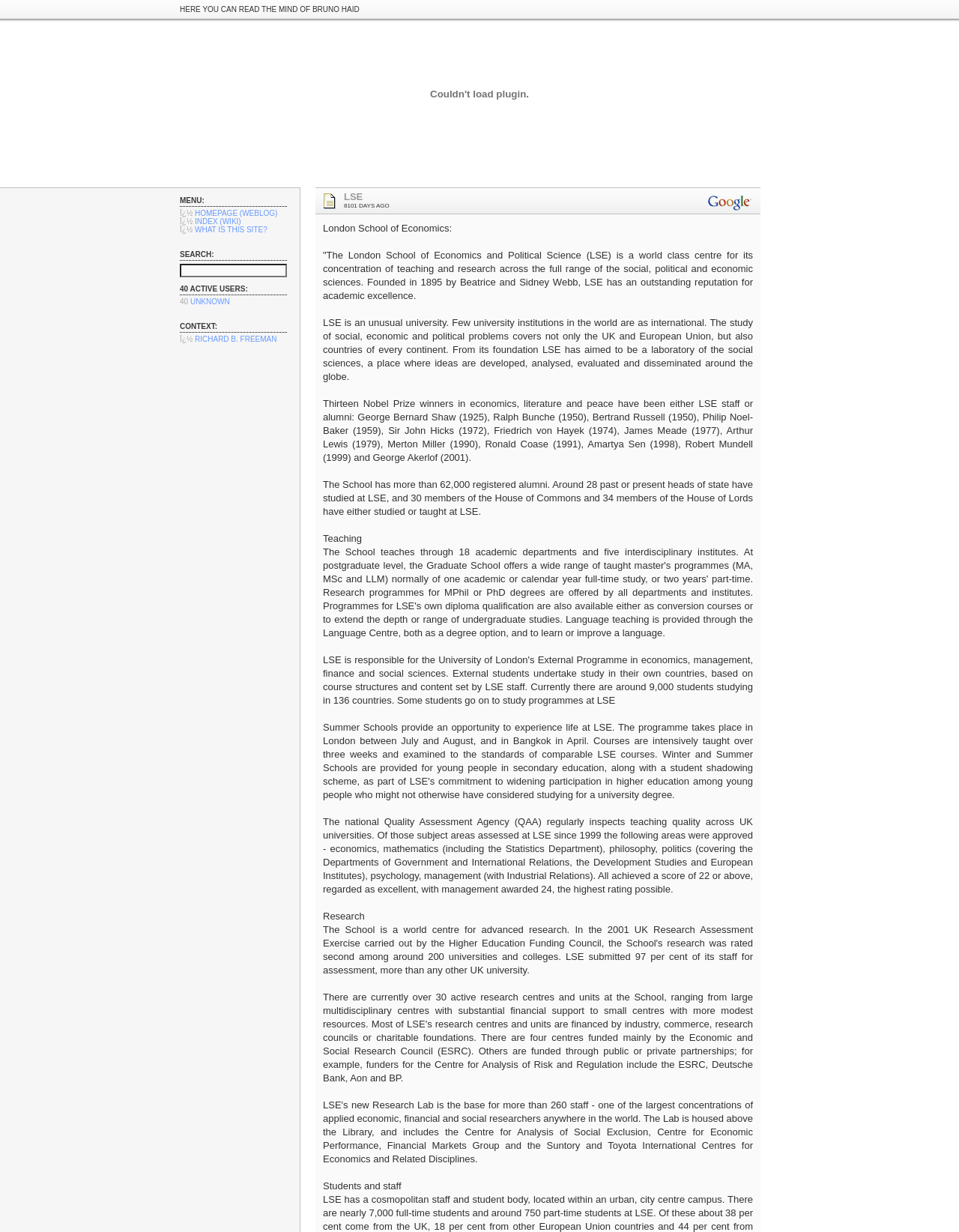Generate a thorough caption that explains the contents of the webpage.

The webpage is about the London School of Economics (LSE). At the top, there is a title "HERE YOU CAN READ THE MIND OF BRUNO HAID" followed by a disabled plugin object. Below the title, there is an image, a link to the homepage, a link to the index, and a search bar with a textbox. 

On the left side, there are several links, including "WHAT IS THIS SITE?", and "CONTEXT:". There is also an image and a text "40 ACTIVE USERS:" with a number "40" next to it. 

On the right side, there is a section about LSE, which includes a brief introduction, a description of the school's international nature, and a list of its notable achievements, including the number of Nobel Prize winners and alumni who are heads of state. 

Below the introduction, there are three sections: "Teaching", "Research", and "Students and staff". Each section has a brief description of the respective area. 

At the bottom of the page, there is a link to search Google for LSE, accompanied by an image. There is also an image and a text "8101 DAYS AGO" on the right side.